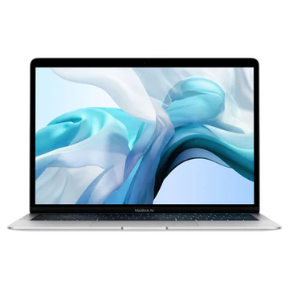Offer a detailed explanation of the image's components.

This image showcases the MacBook Air, 13-inch model from 2019, featuring a sleek and modern design with a stunning display. The laptop is depicted with a vibrant background that highlights its thin profile and elegant aesthetic. With an Intel i5 processor, 16GB of RAM, and 256GB of storage, this ultrathin laptop is designed for efficiency and portability. Below the image, details include the heading "MacBook Air 13" 1.6GHz Core i5 16GB/256GB Silver (2019)," along with a regular price of £565.20 GBP, reflecting its value in the realm of premium portable computing.